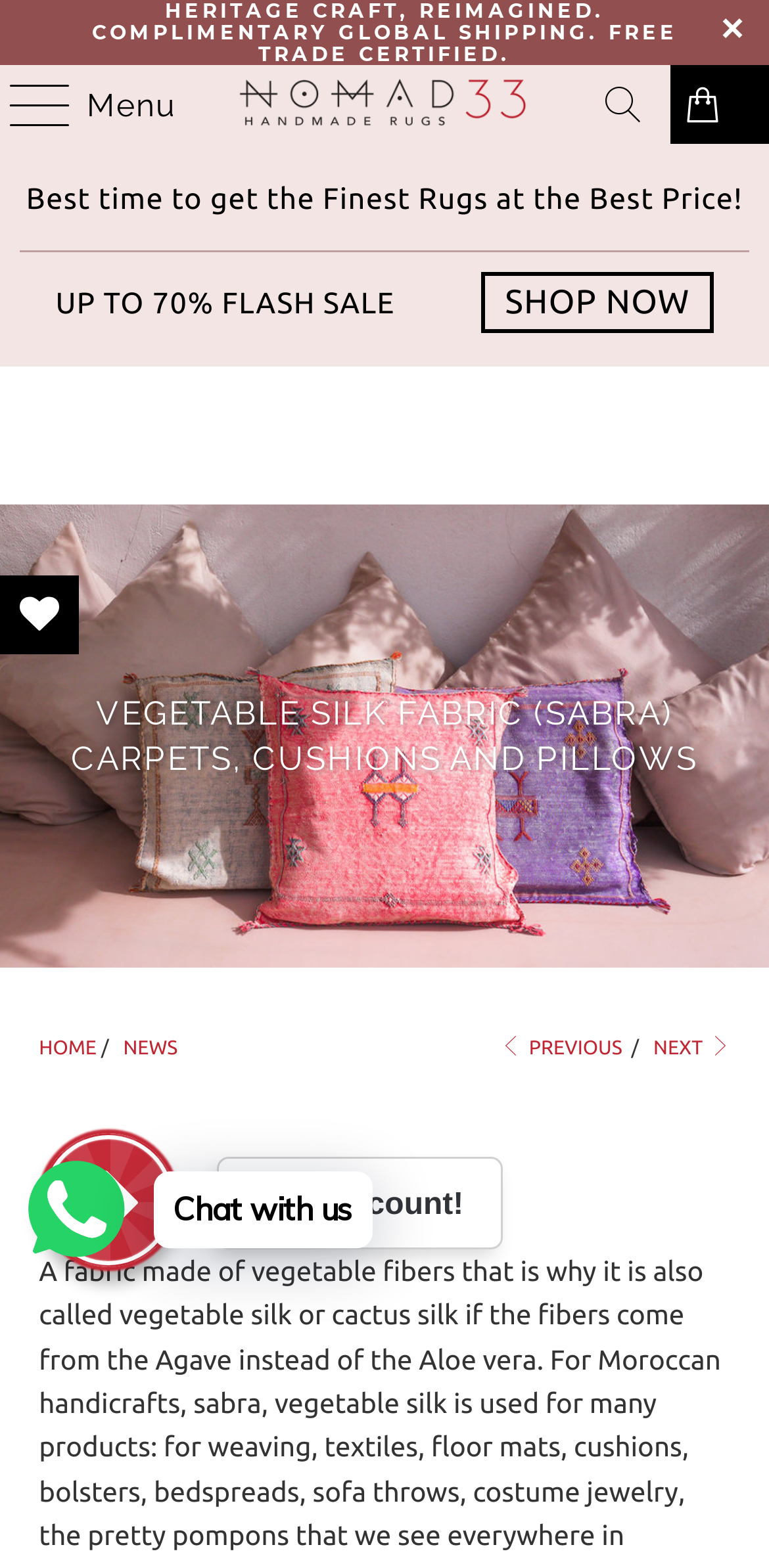Identify the first-level heading on the webpage and generate its text content.

VEGETABLE SILK FABRIC (SABRA) CARPETS, CUSHIONS AND PILLOWS